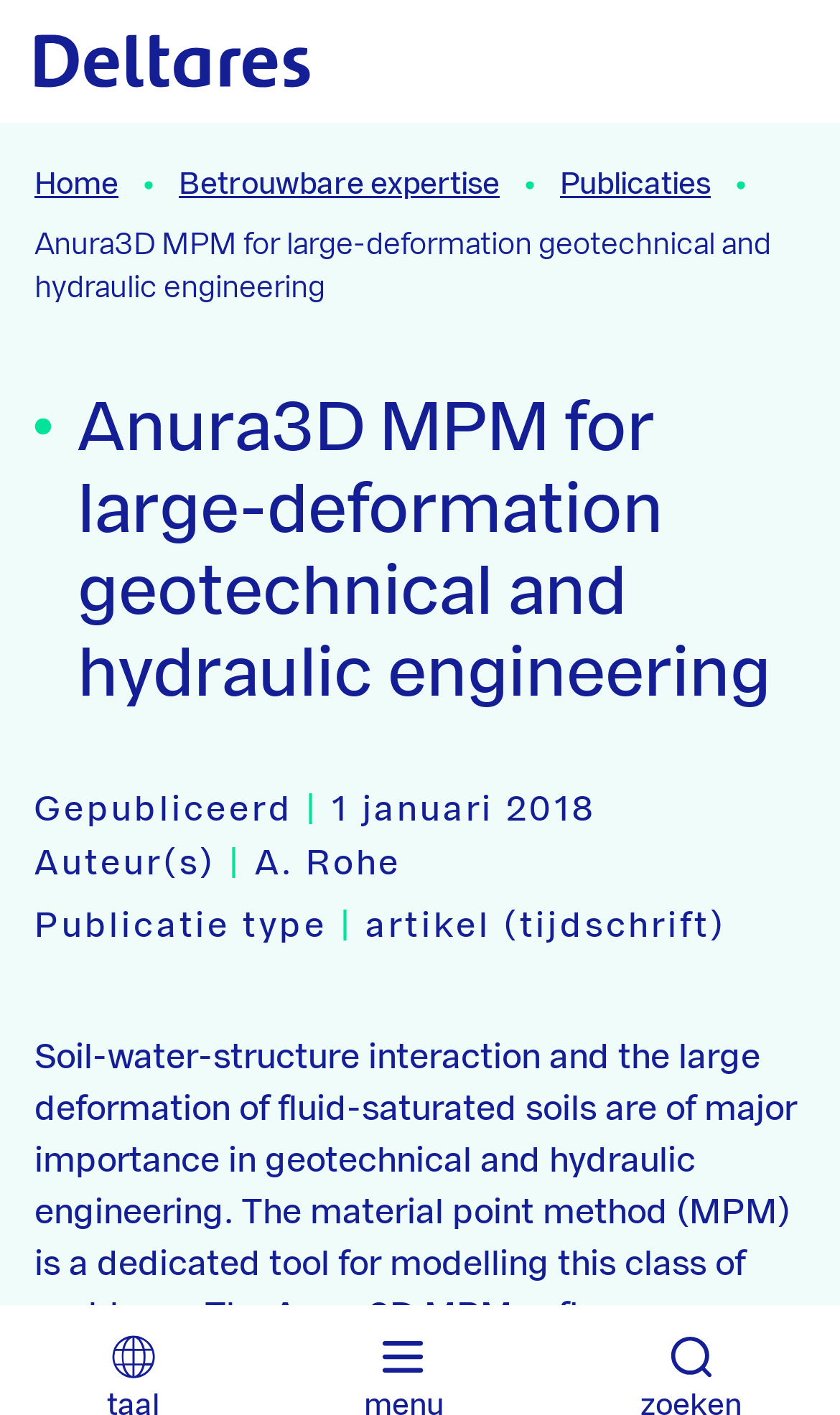What is the name of the software mentioned on the webpage?
Answer with a single word or phrase by referring to the visual content.

Anura3D MPM